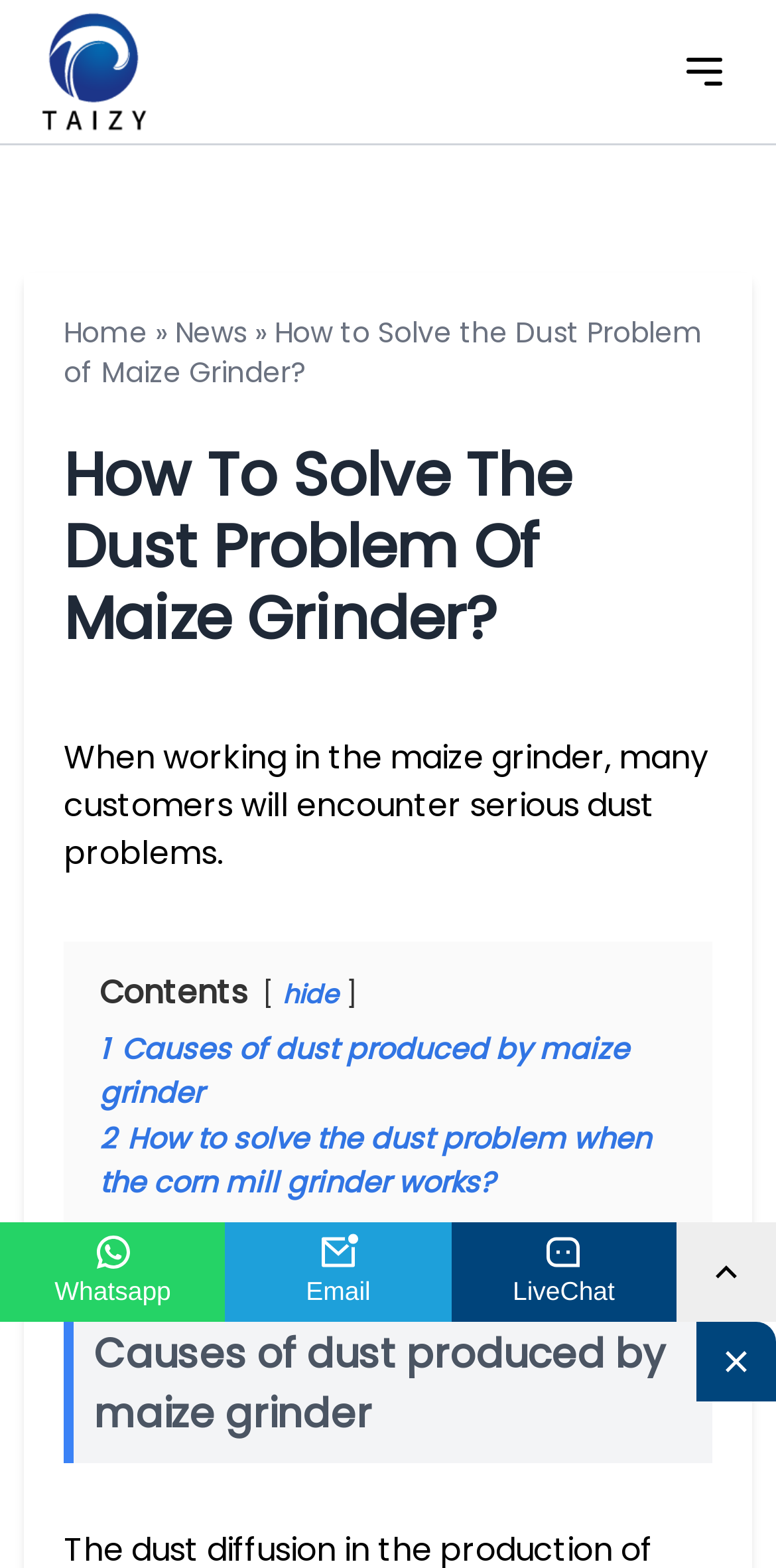What is the title of the first section in the article?
Look at the image and respond with a one-word or short phrase answer.

Causes of dust produced by maize grinder